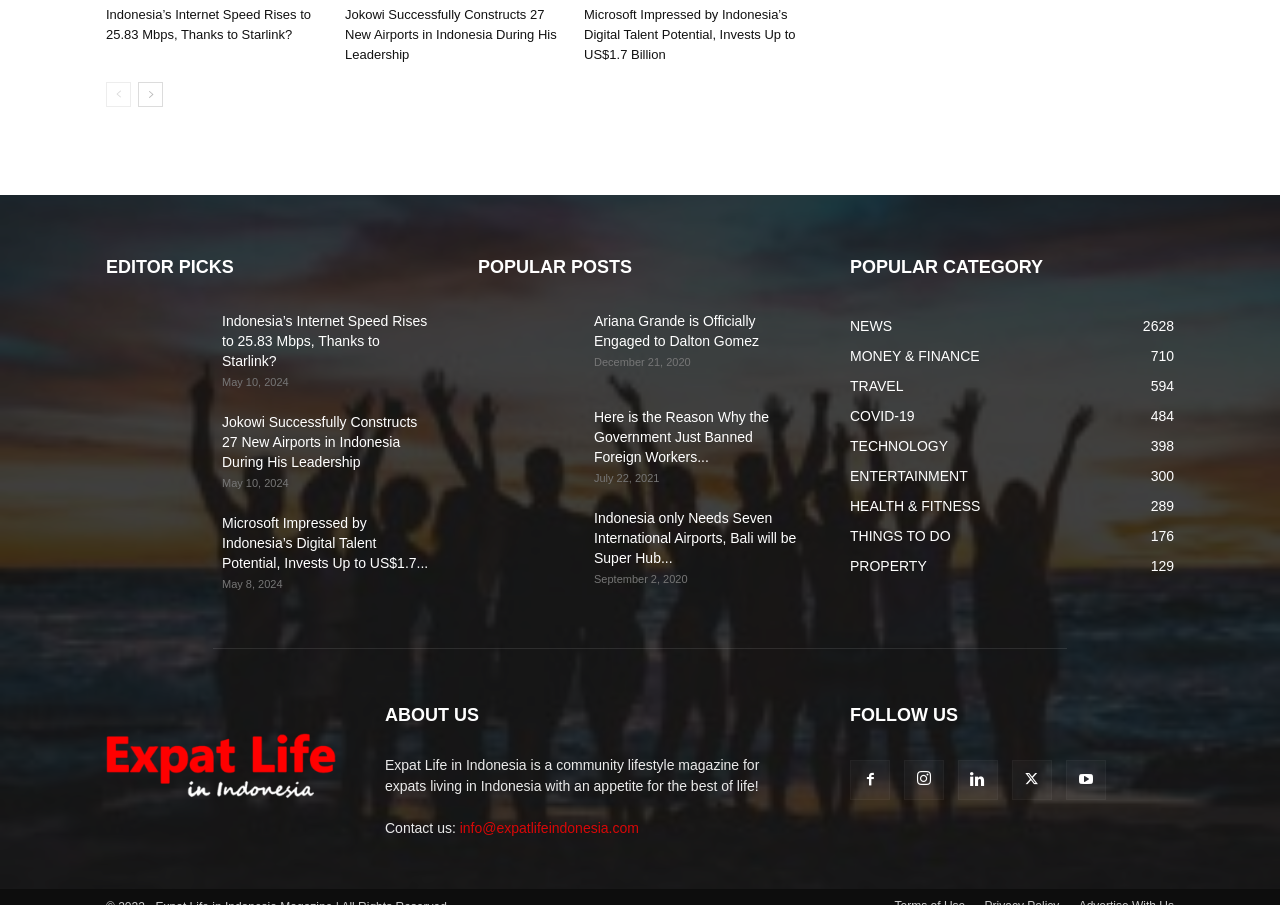What is the date of the second popular post?
Please use the visual content to give a single word or phrase answer.

December 21, 2020